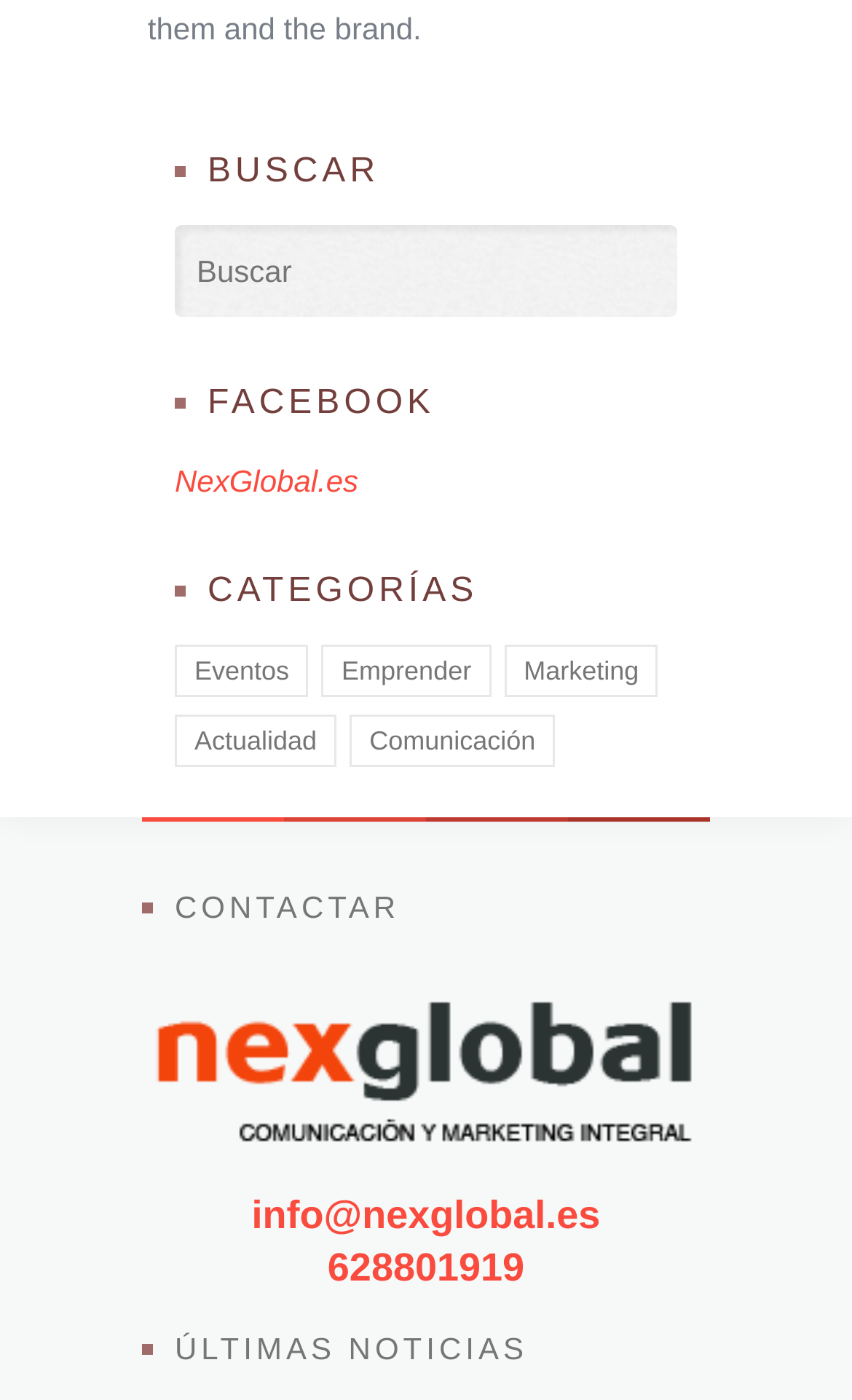What is the name of the Facebook page?
Look at the screenshot and give a one-word or phrase answer.

NexGlobal.es